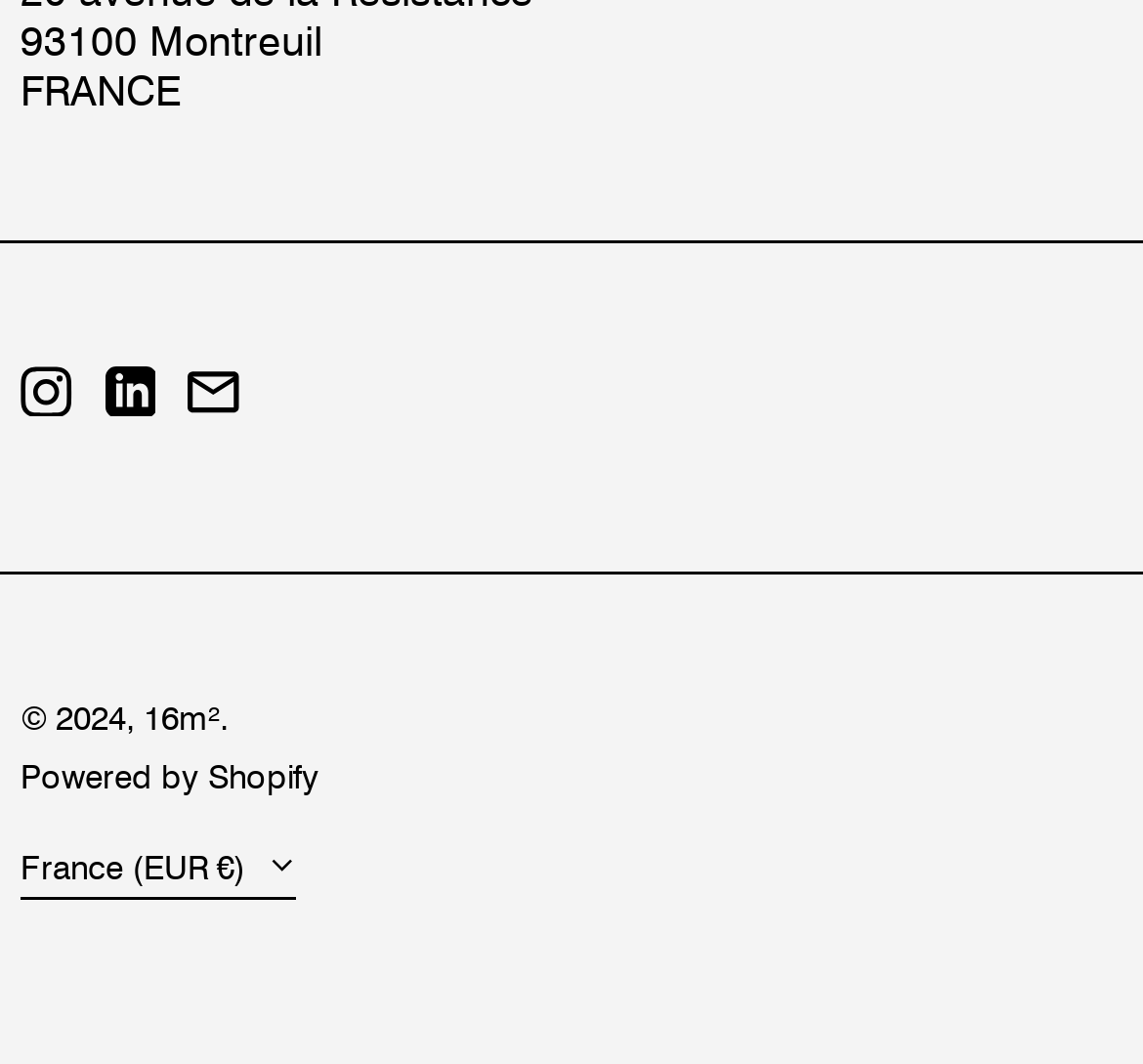What is the copyright year?
Look at the image and answer the question using a single word or phrase.

2024